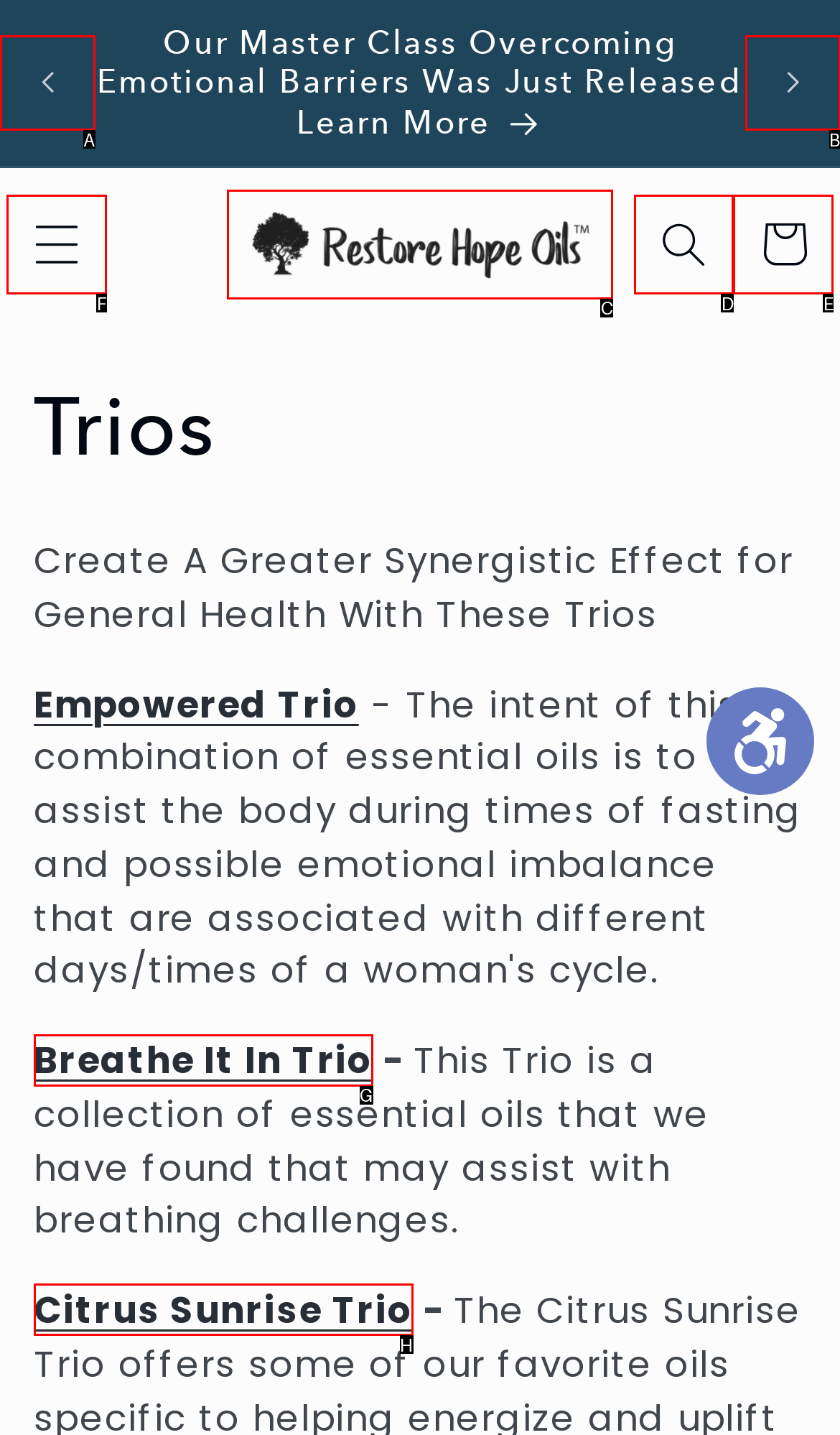Select the appropriate bounding box to fulfill the task: Open the menu Respond with the corresponding letter from the choices provided.

F